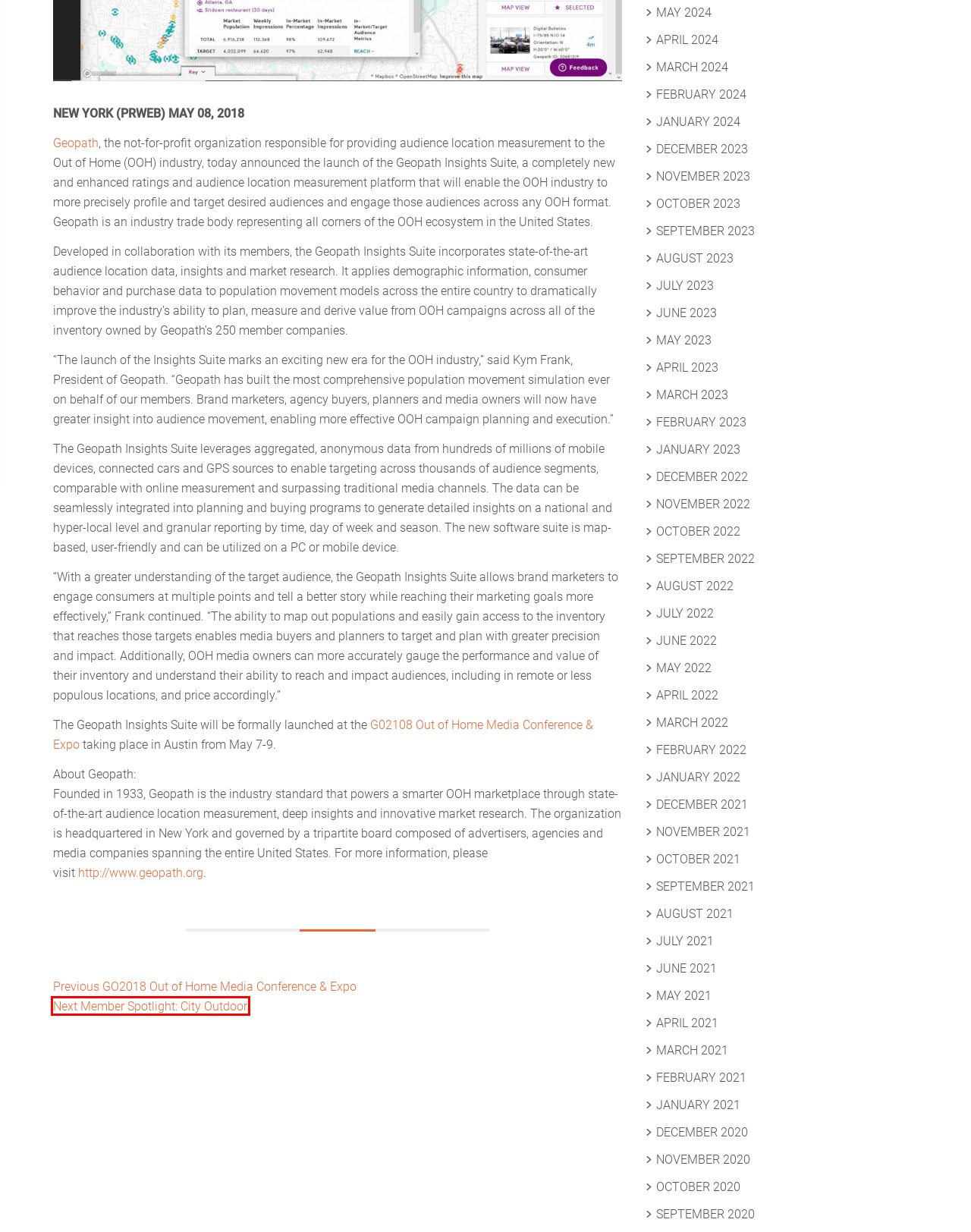Look at the screenshot of a webpage that includes a red bounding box around a UI element. Select the most appropriate webpage description that matches the page seen after clicking the highlighted element. Here are the candidates:
A. March 2021 – Geopath Blog
B. May 2021 – Geopath Blog
C. July 2021 – Geopath Blog
D. Member Spotlight: City Outdoor – Geopath Blog
E. March 2024 – Geopath Blog
F. November 2020 – Geopath Blog
G. June 2023 – Geopath Blog
H. August 2022 – Geopath Blog

D